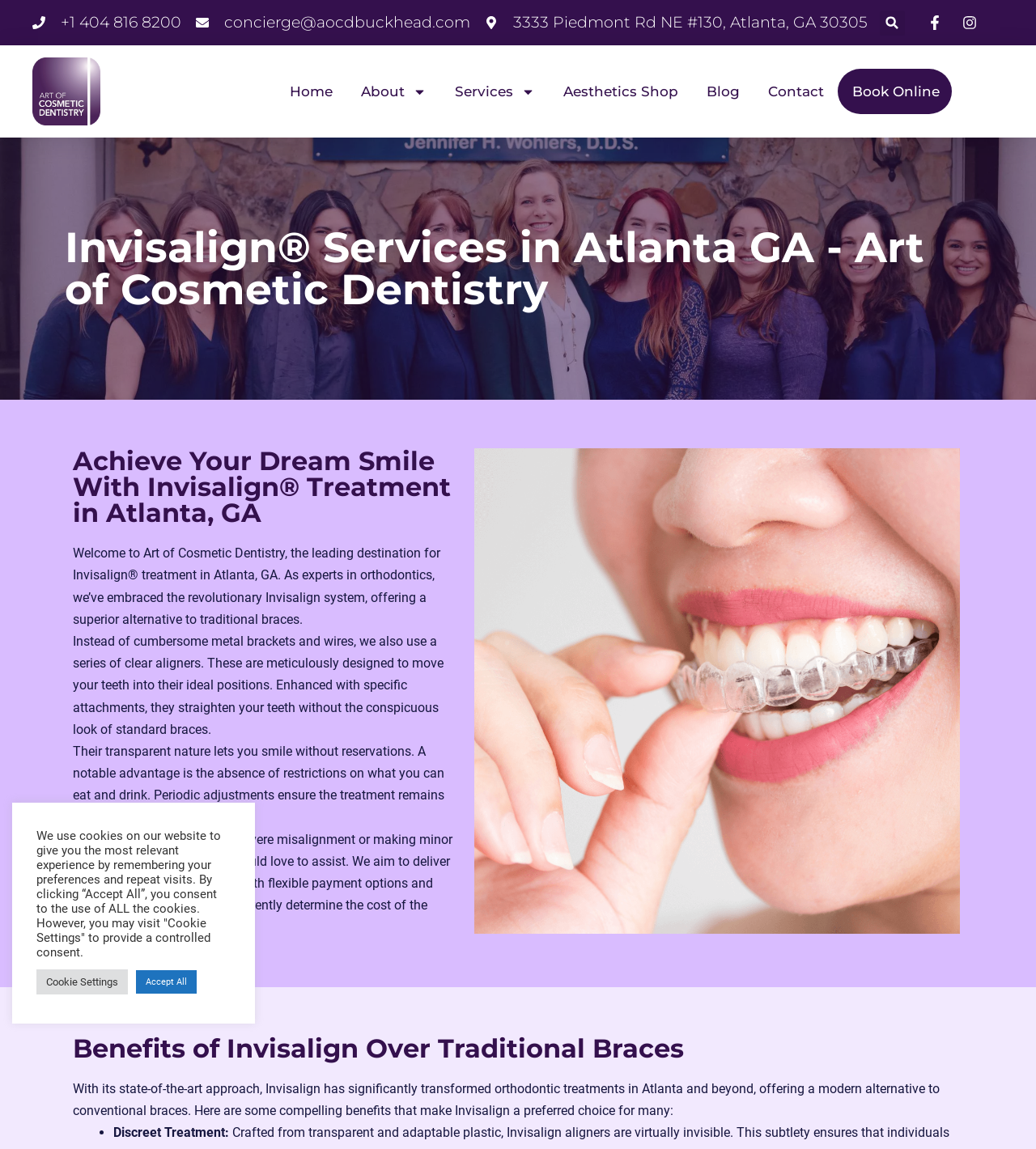Please identify the coordinates of the bounding box that should be clicked to fulfill this instruction: "Navigate to the About page".

None